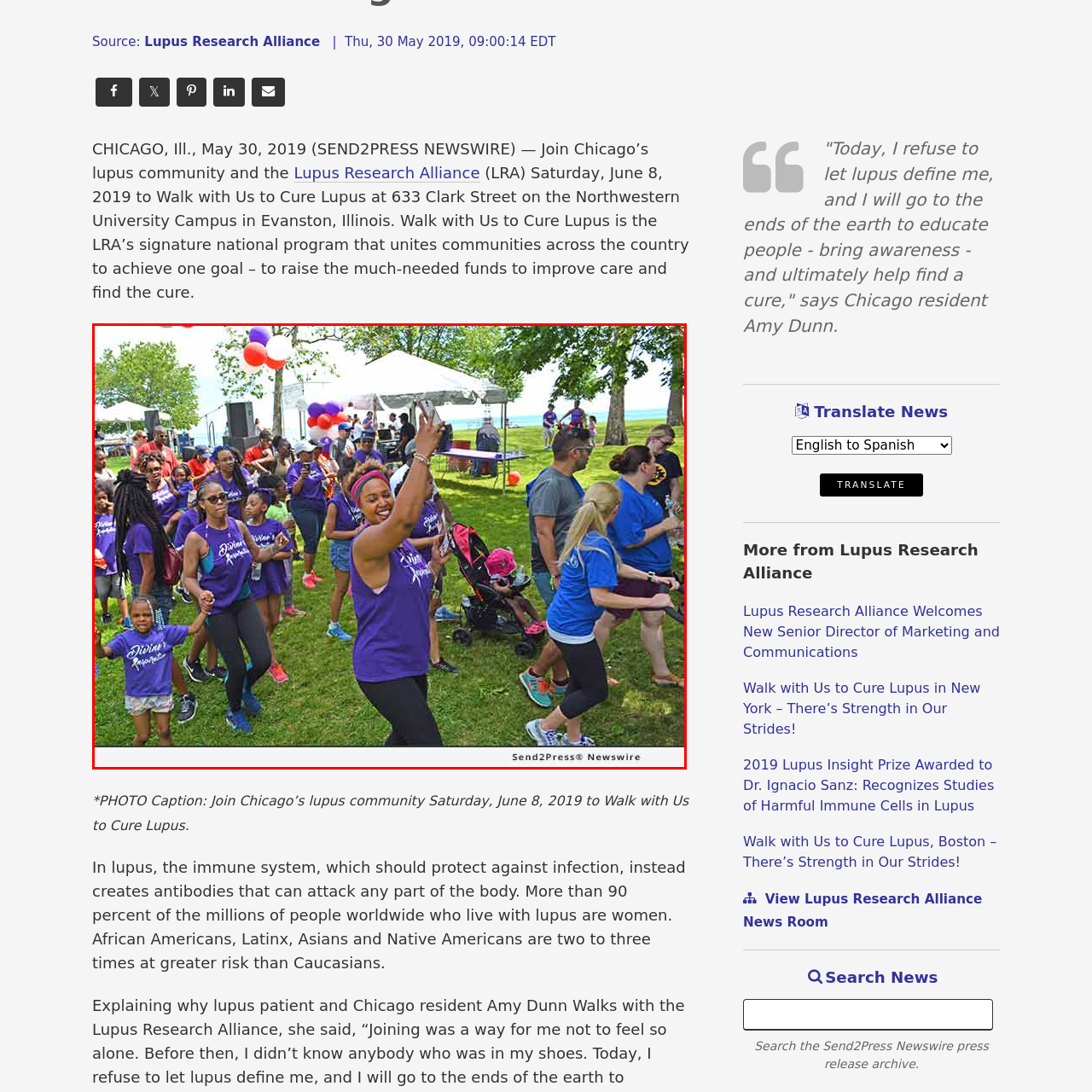Look at the area marked with a blue rectangle, What is the purpose of the event? 
Provide your answer using a single word or phrase.

To raise awareness for lupus